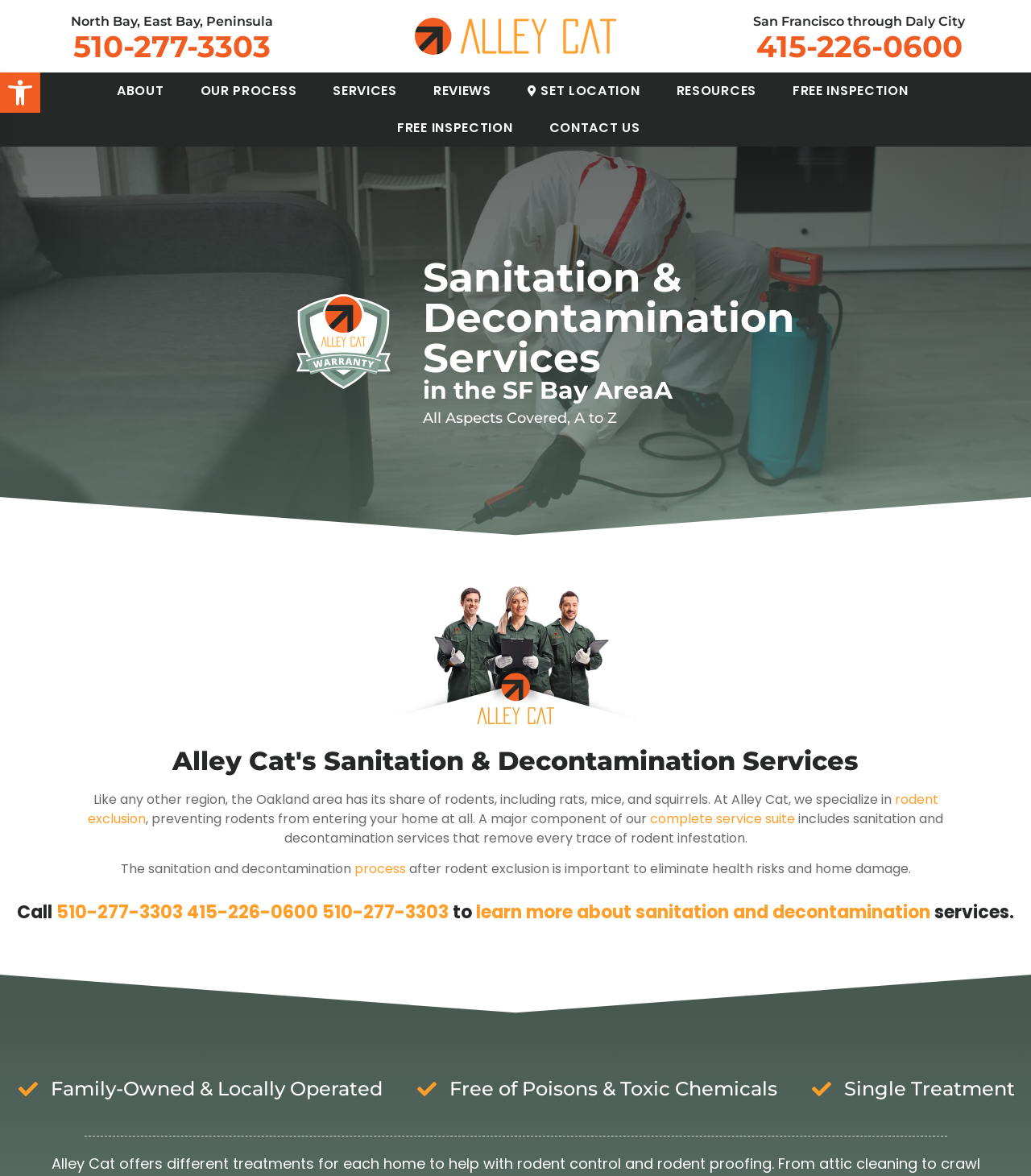What is the purpose of the sanitation and decontamination services?
Please look at the screenshot and answer in one word or a short phrase.

Eliminate health risks and home damage